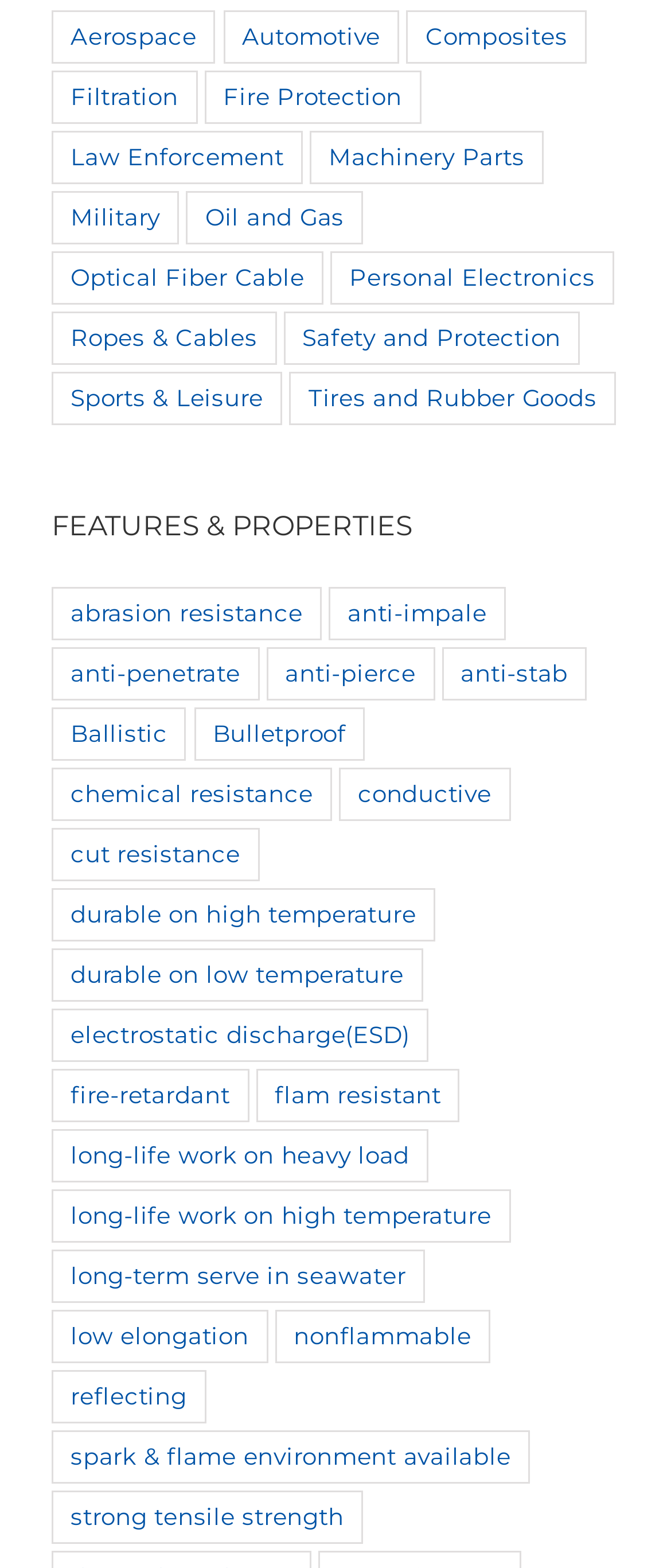What is the property with the most items?
Refer to the image and provide a one-word or short phrase answer.

spark & flame environment available